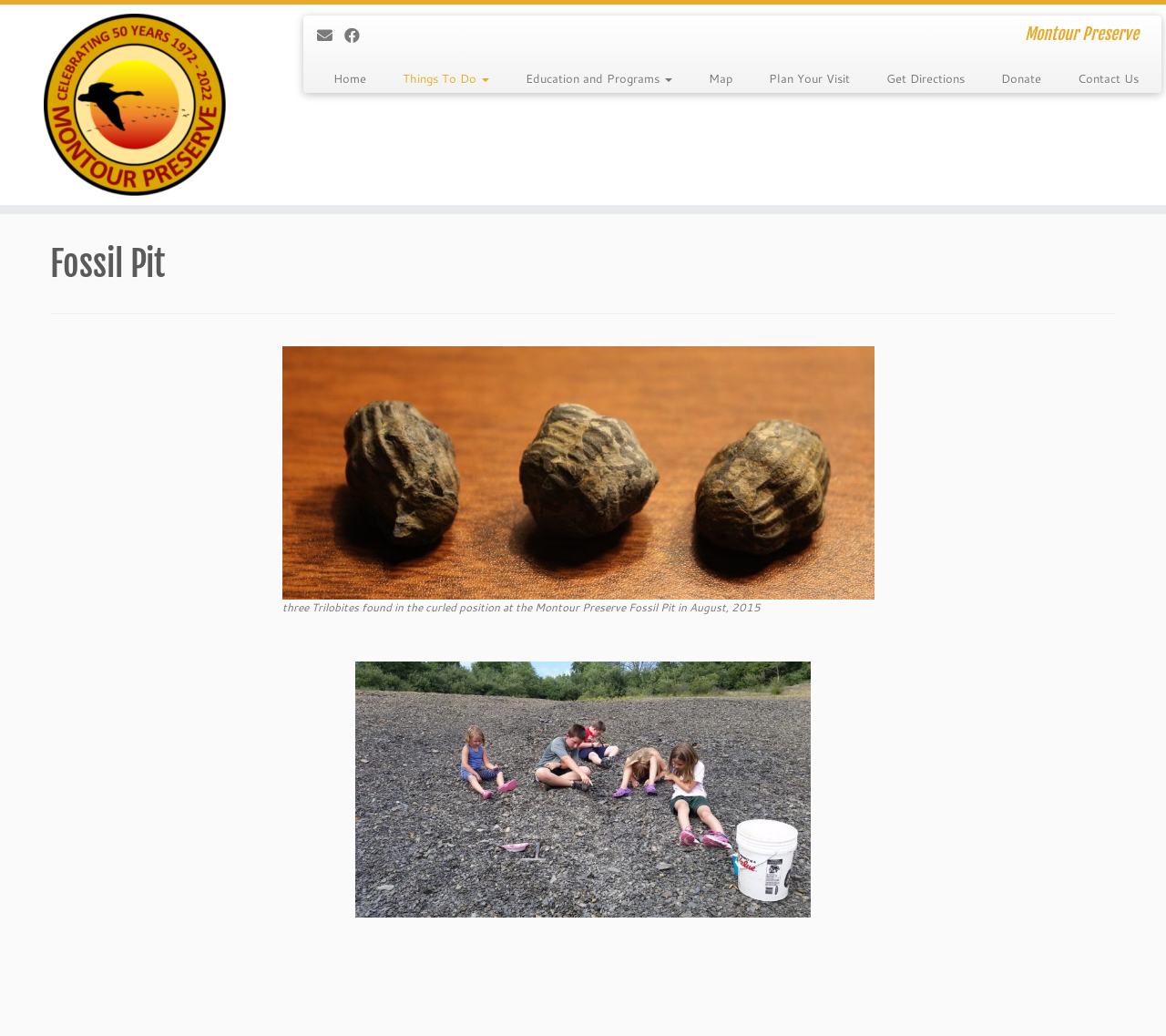What is the file name of the first image?
Based on the screenshot, provide your answer in one word or phrase.

IMG_7413